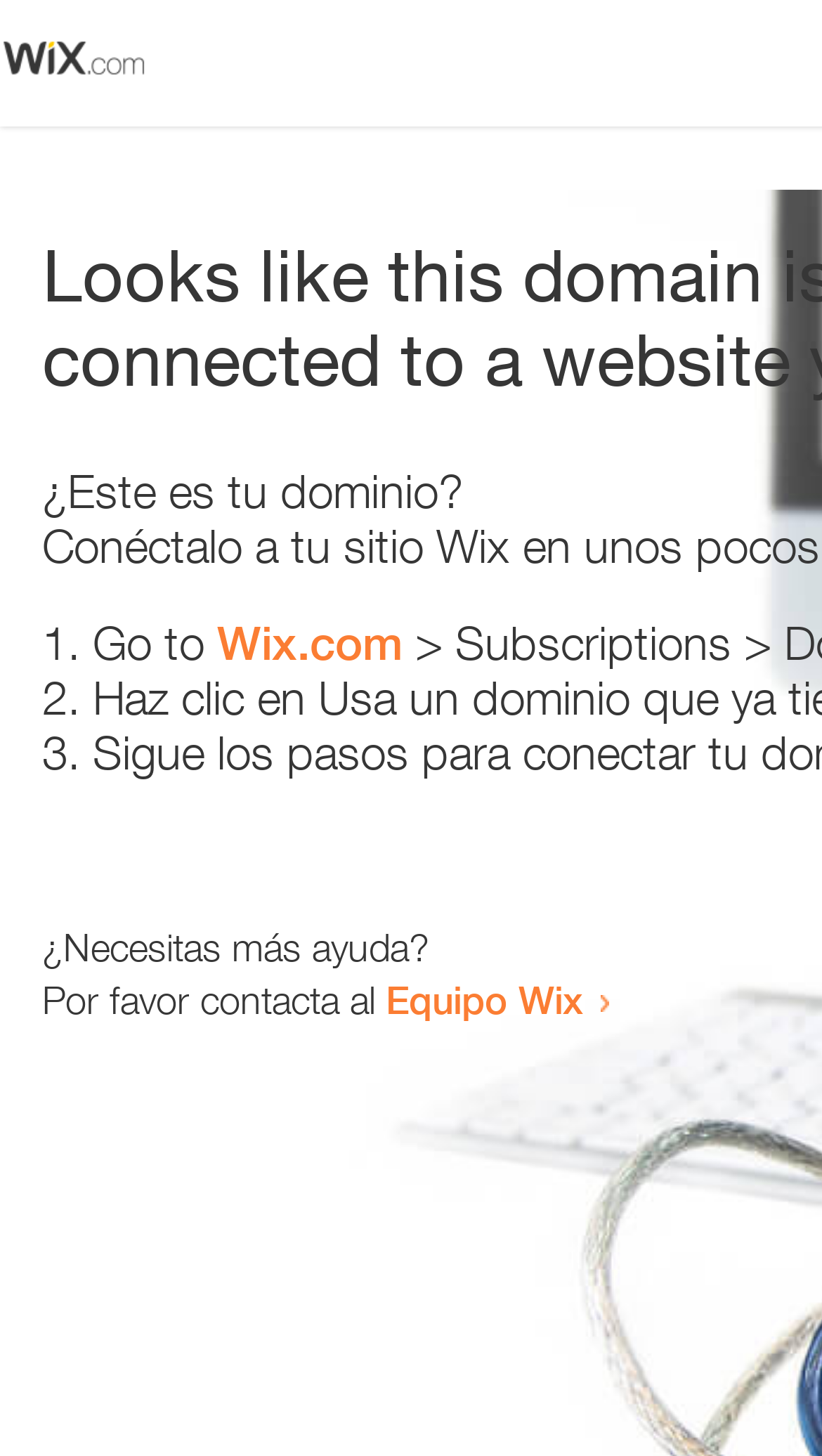Generate the main heading text from the webpage.

Looks like this domain isn't
connected to a website yet